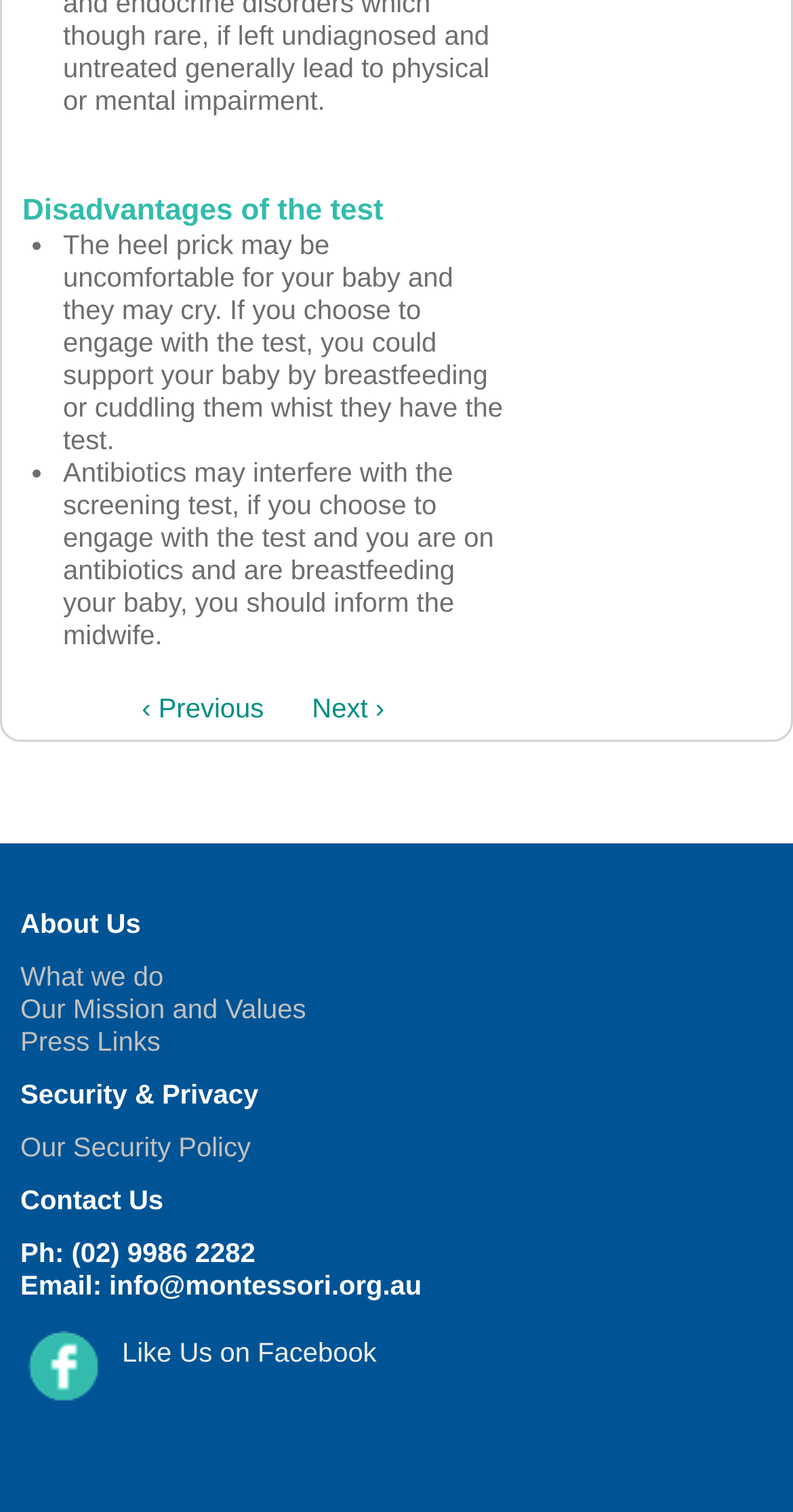Refer to the image and offer a detailed explanation in response to the question: What are the disadvantages of the test?

The webpage lists the disadvantages of the test, which include the heel prick being uncomfortable for the baby and antibiotics interfering with the screening test.